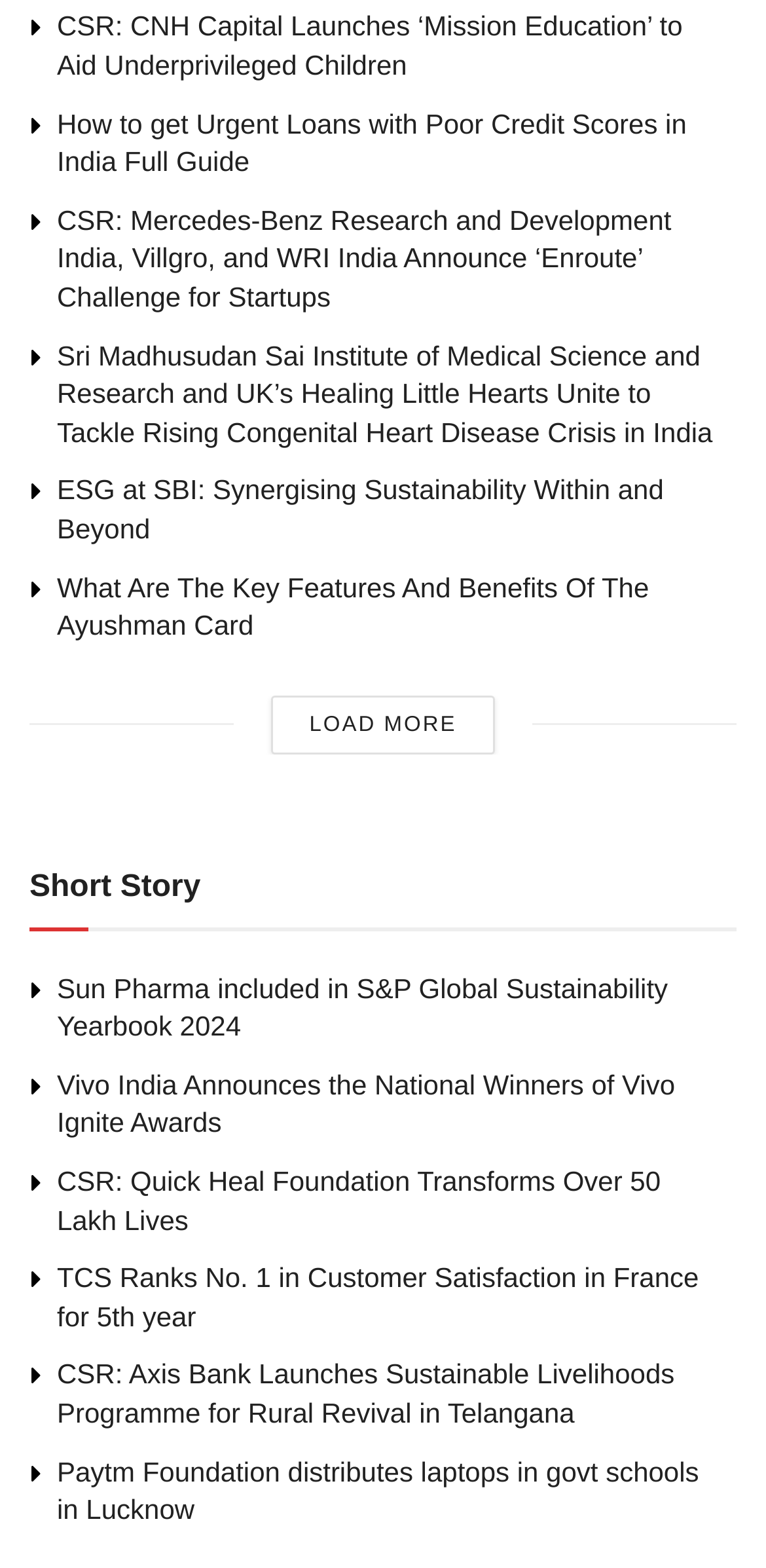Given the description "Load More", determine the bounding box of the corresponding UI element.

[0.355, 0.443, 0.645, 0.481]